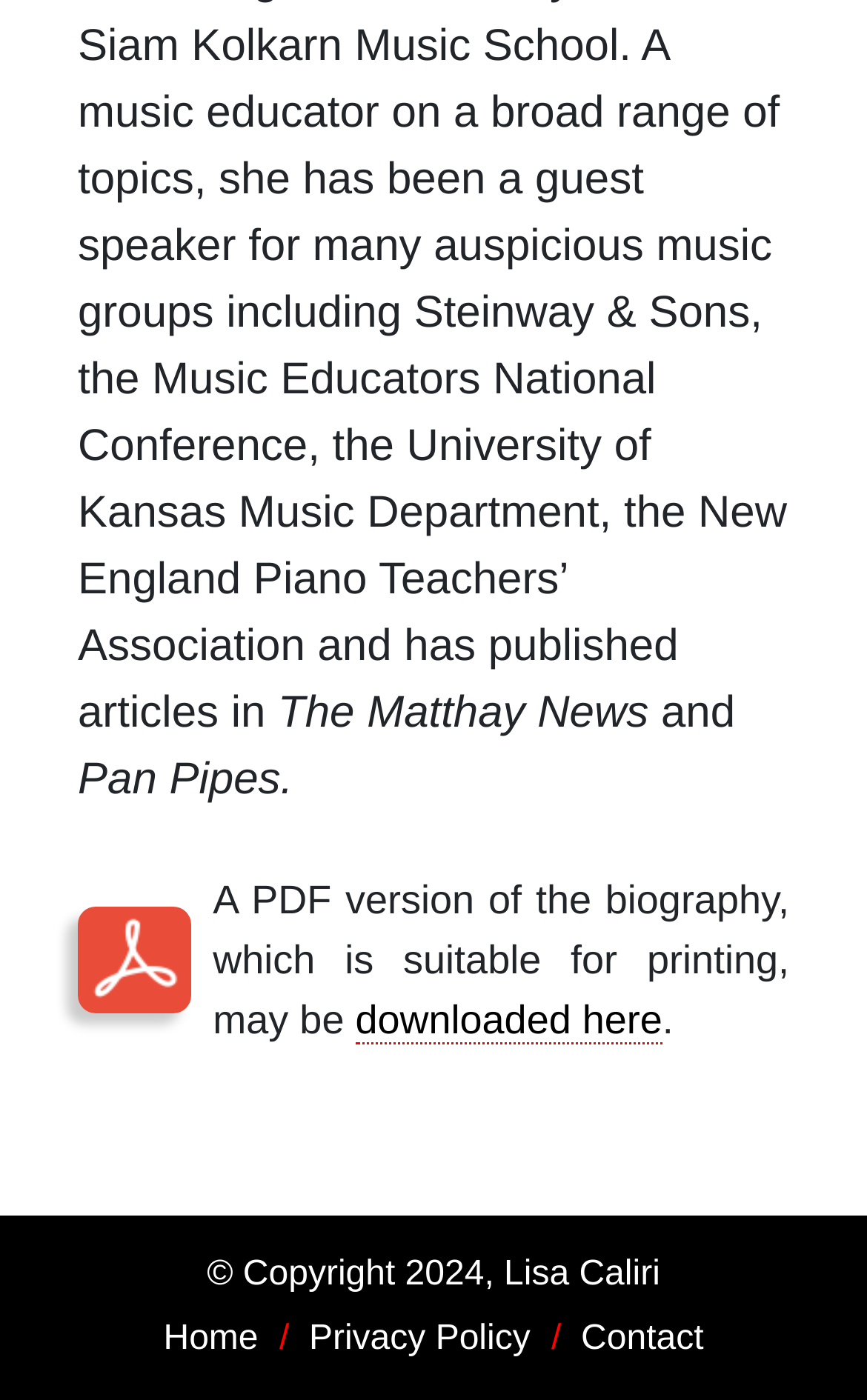Bounding box coordinates are specified in the format (top-left x, top-left y, bottom-right x, bottom-right y). All values are floating point numbers bounded between 0 and 1. Please provide the bounding box coordinate of the region this sentence describes: downloaded here

[0.41, 0.712, 0.764, 0.745]